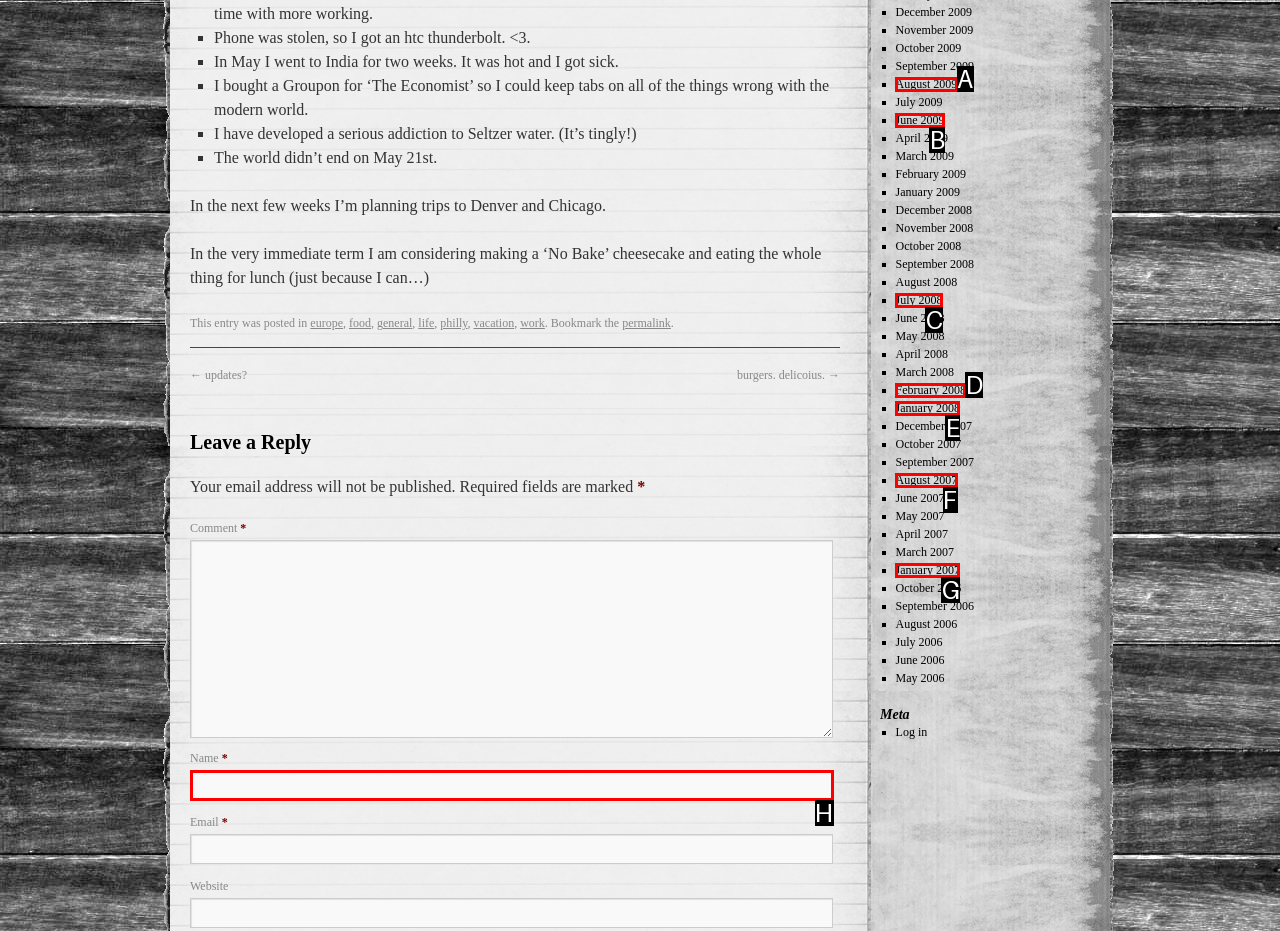From the provided options, which letter corresponds to the element described as: parent_node: Name * name="author"
Answer with the letter only.

H